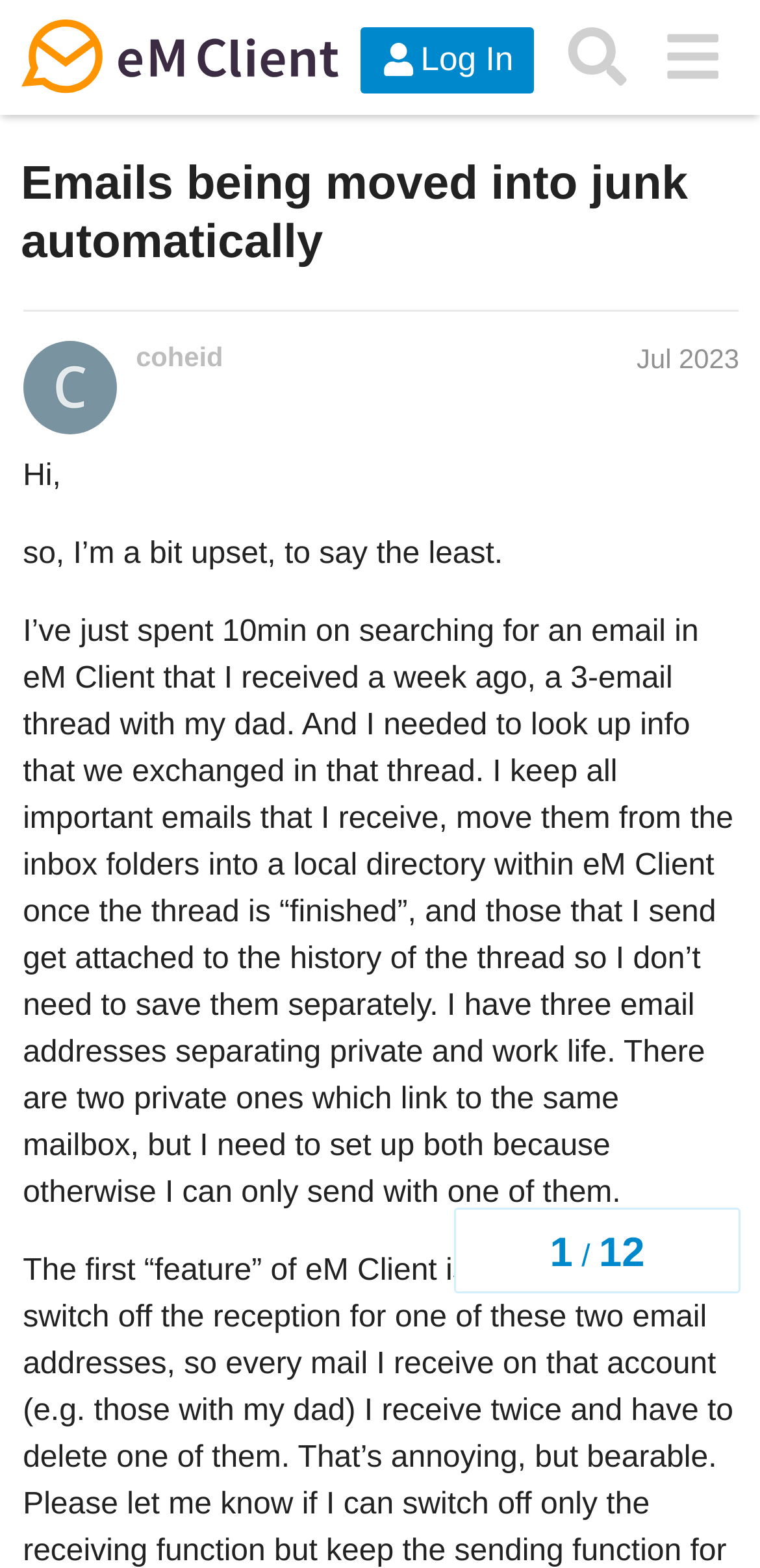Respond concisely with one word or phrase to the following query:
What is the author searching for in eM Client?

An email from a week ago